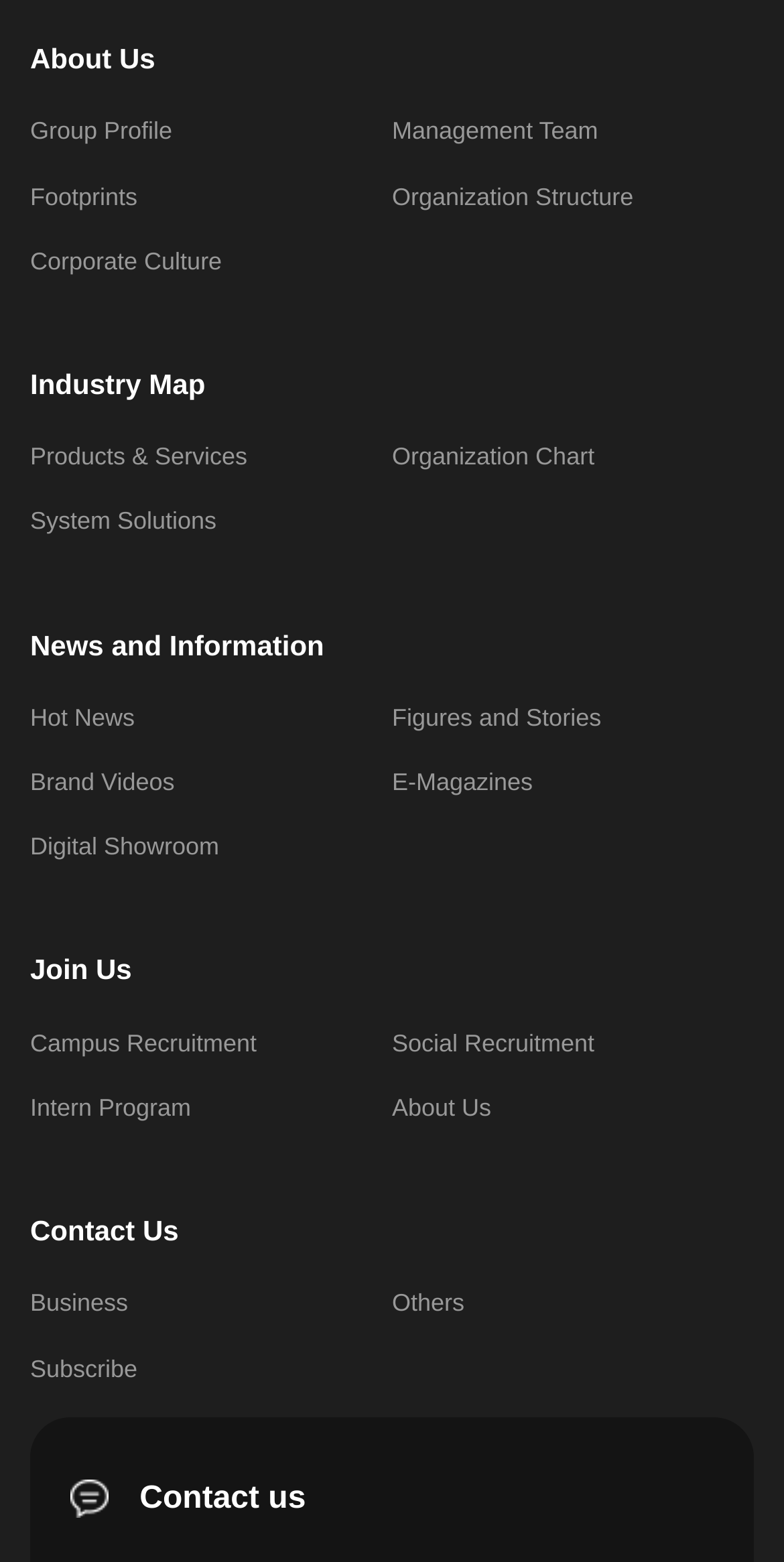Identify the bounding box coordinates for the region of the element that should be clicked to carry out the instruction: "Learn about Campus Recruitment". The bounding box coordinates should be four float numbers between 0 and 1, i.e., [left, top, right, bottom].

[0.038, 0.659, 0.327, 0.677]